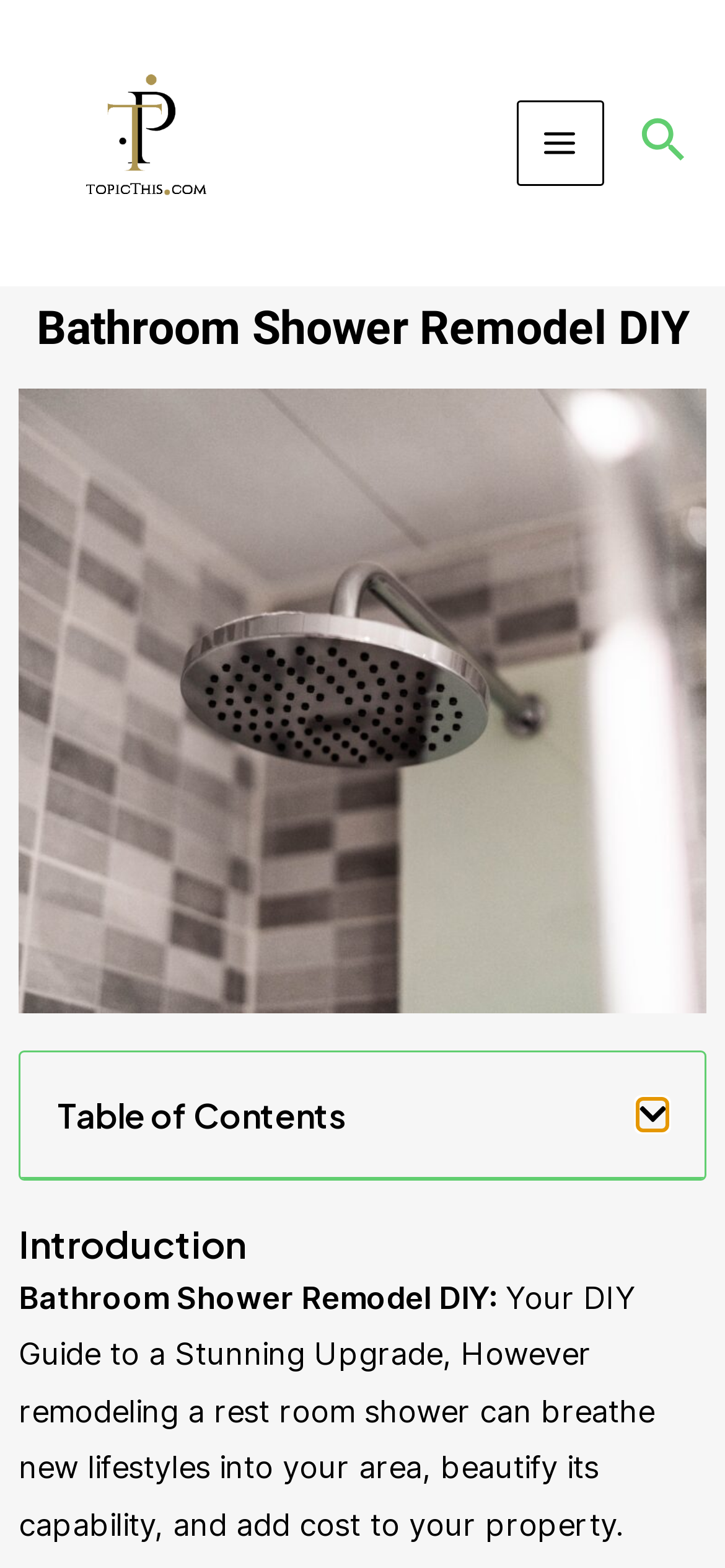What is the purpose of the button 'Open table of contents'?
Give a comprehensive and detailed explanation for the question.

The button 'Open table of contents' is located below the heading 'Table of Contents', which suggests that its purpose is to open or expand the table of contents, allowing users to navigate the webpage more easily.